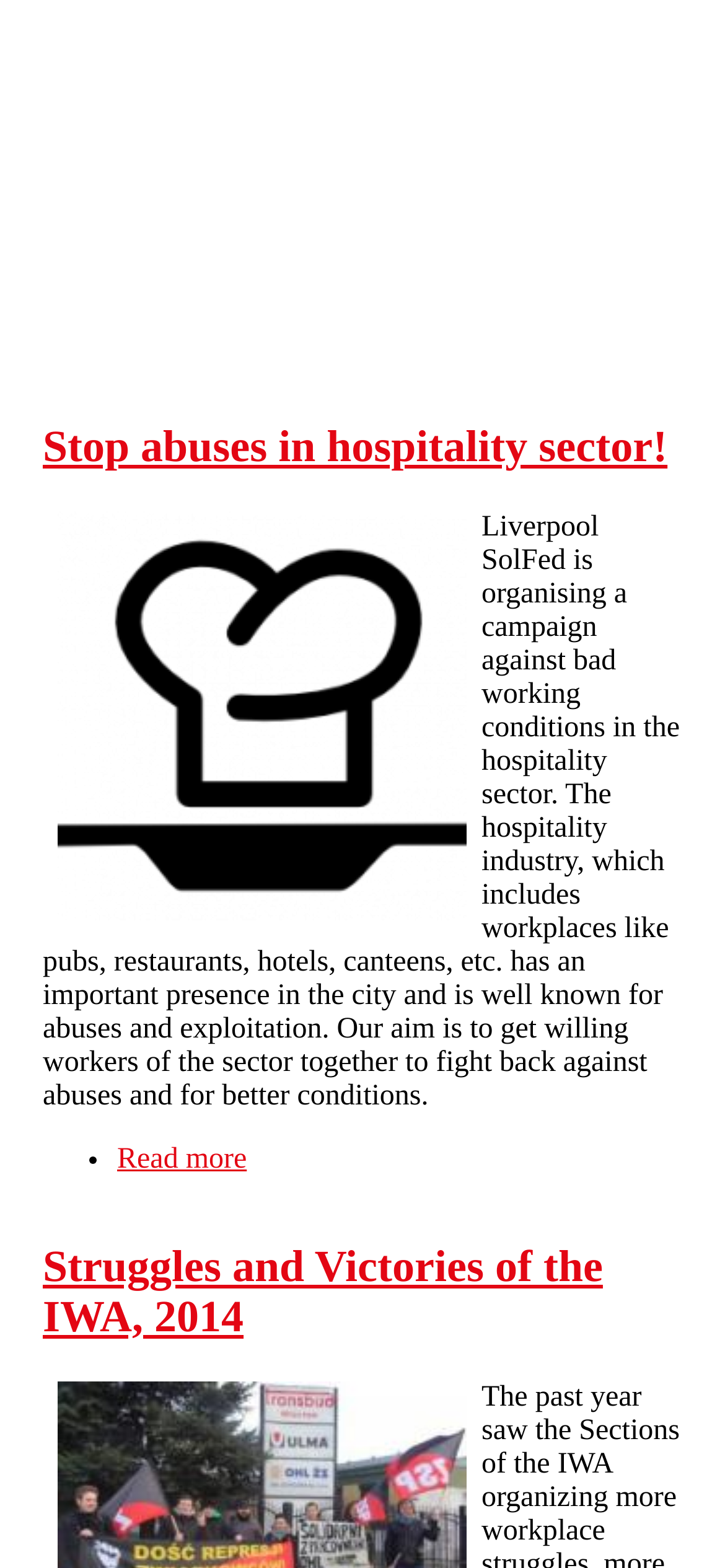Provide the bounding box coordinates, formatted as (top-left x, top-left y, bottom-right x, bottom-right y), with all values being floating point numbers between 0 and 1. Identify the bounding box of the UI element that matches the description: Greg Young Law

None